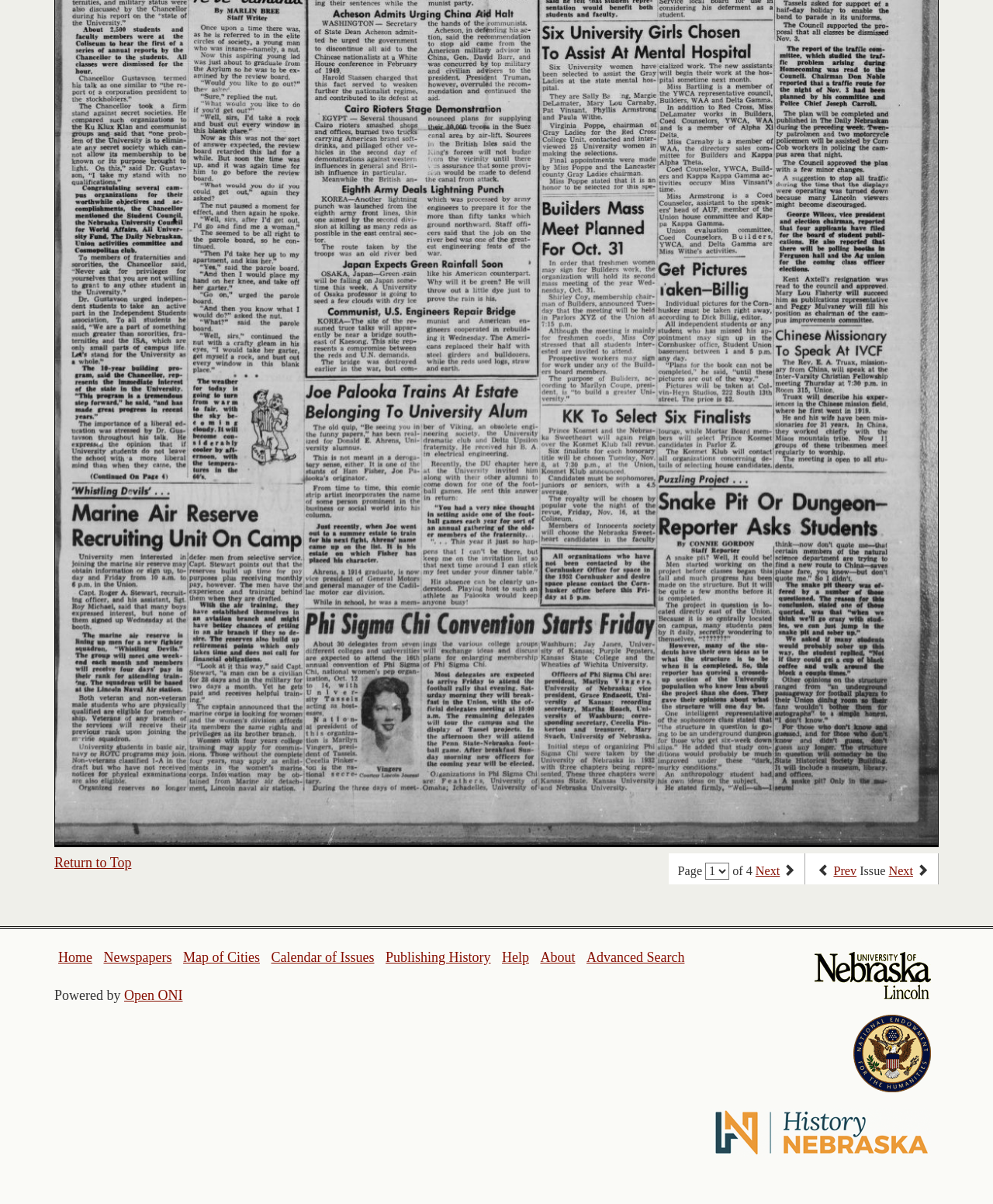Please identify the bounding box coordinates of the element that needs to be clicked to perform the following instruction: "return to top".

[0.055, 0.71, 0.132, 0.723]